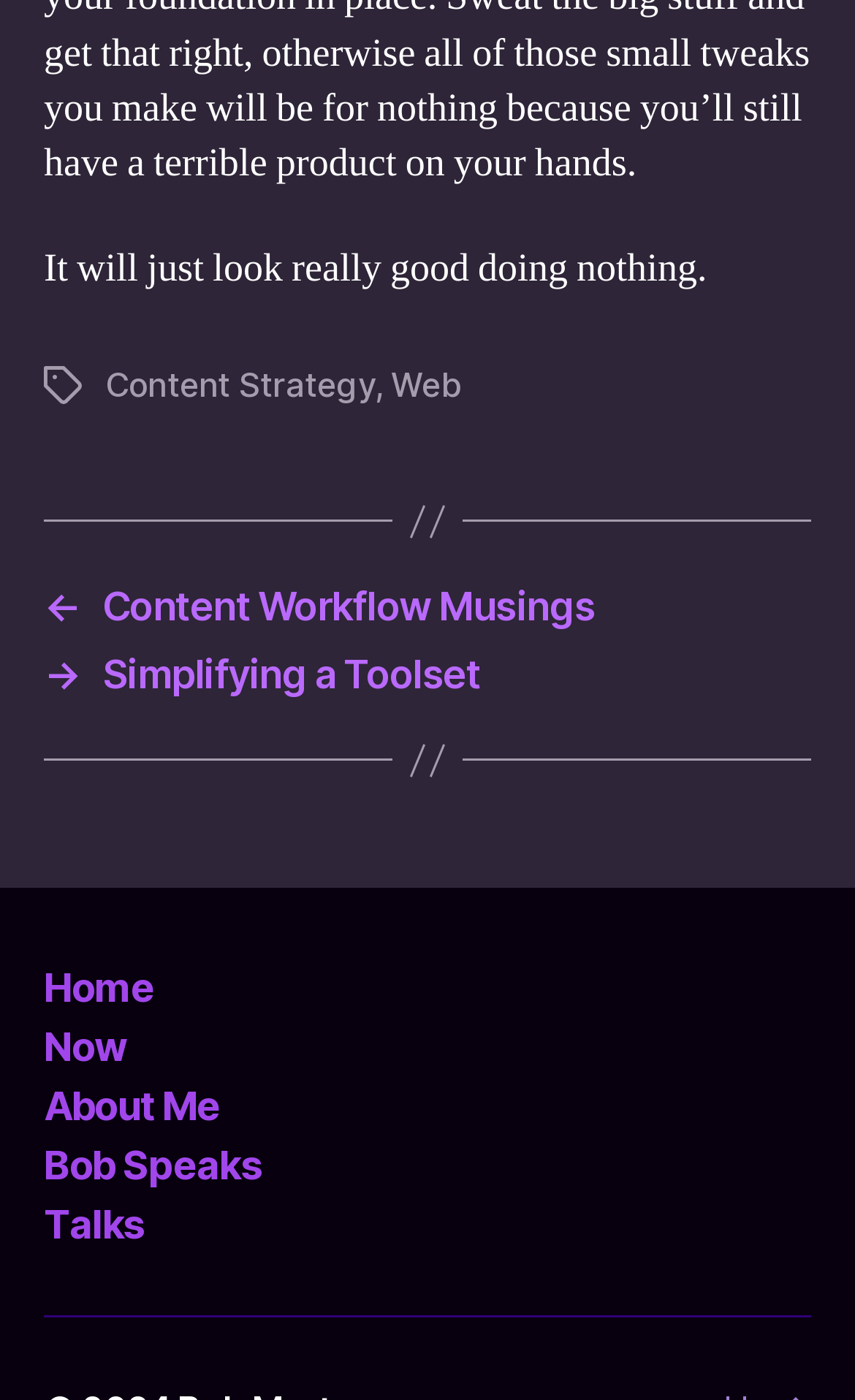Select the bounding box coordinates of the element I need to click to carry out the following instruction: "go to home page".

[0.051, 0.689, 0.18, 0.722]